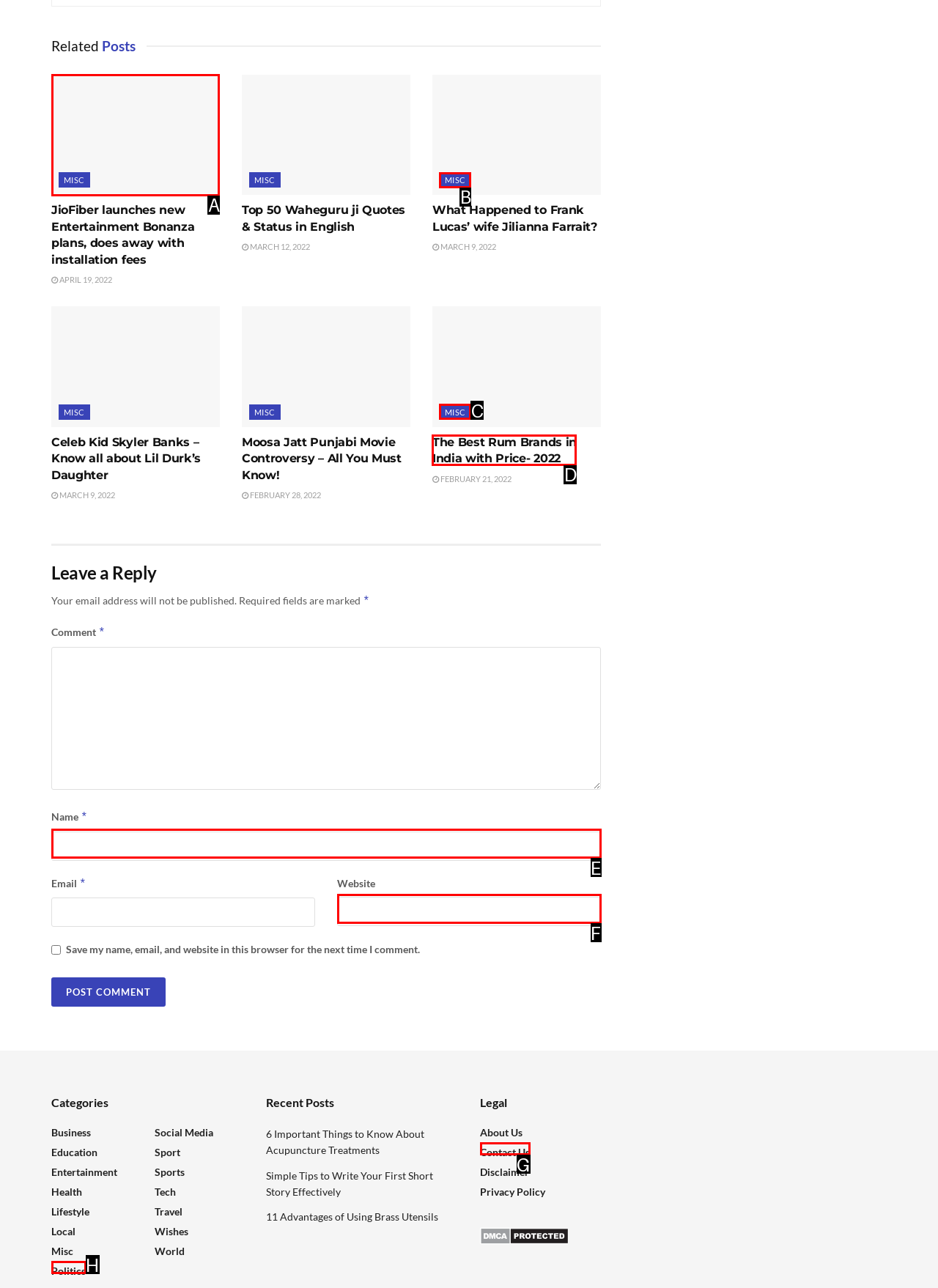Identify the letter of the UI element I need to click to carry out the following instruction: Read the article 'JioFiber launches new Entertainment Bonanza plans, does away with installation fees'

A